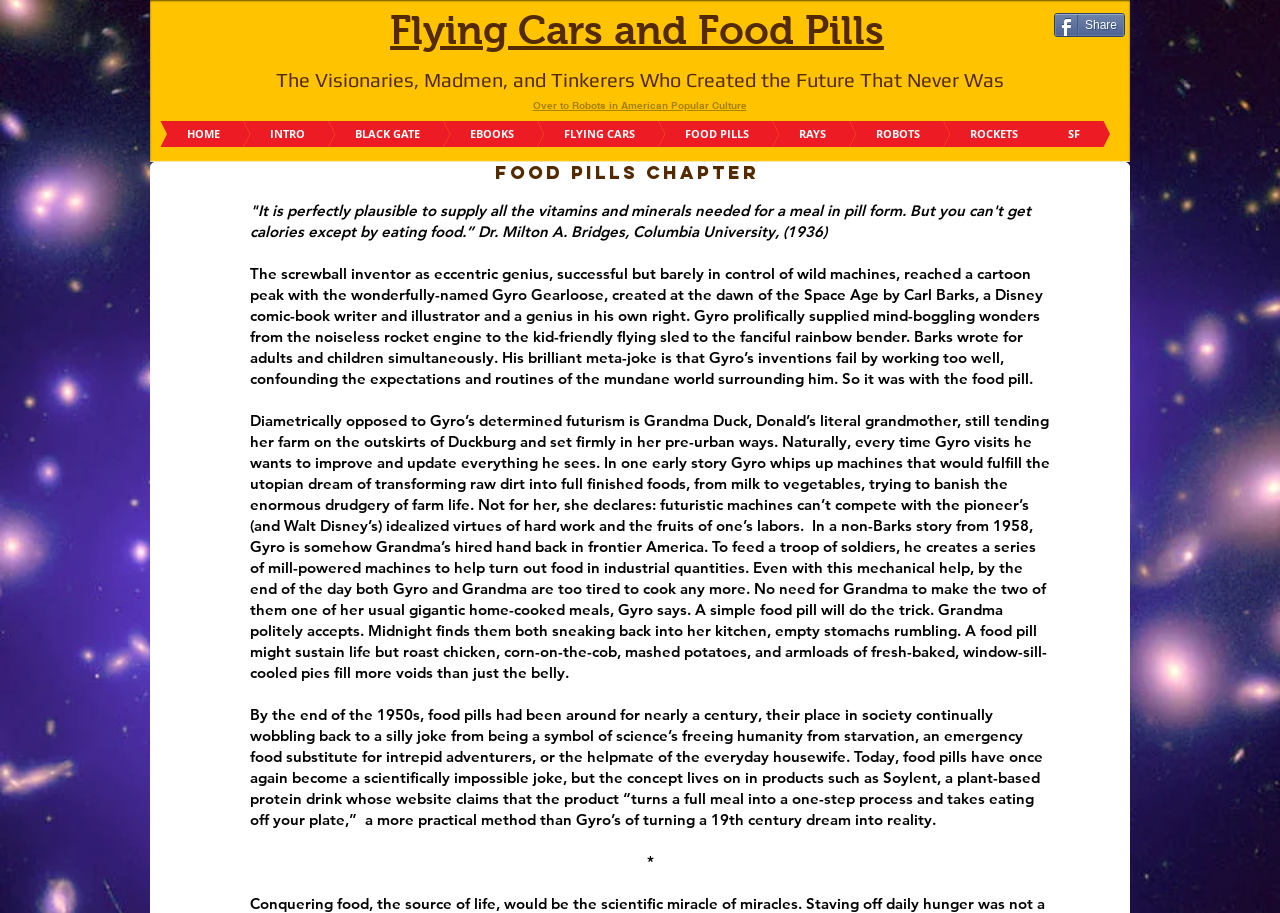What is the main topic of this webpage?
Please provide a detailed answer to the question.

Based on the webpage content, the main topic is about food pills, which is evident from the heading 'Food pills chapter' and the various paragraphs discussing the concept of food pills in different contexts.